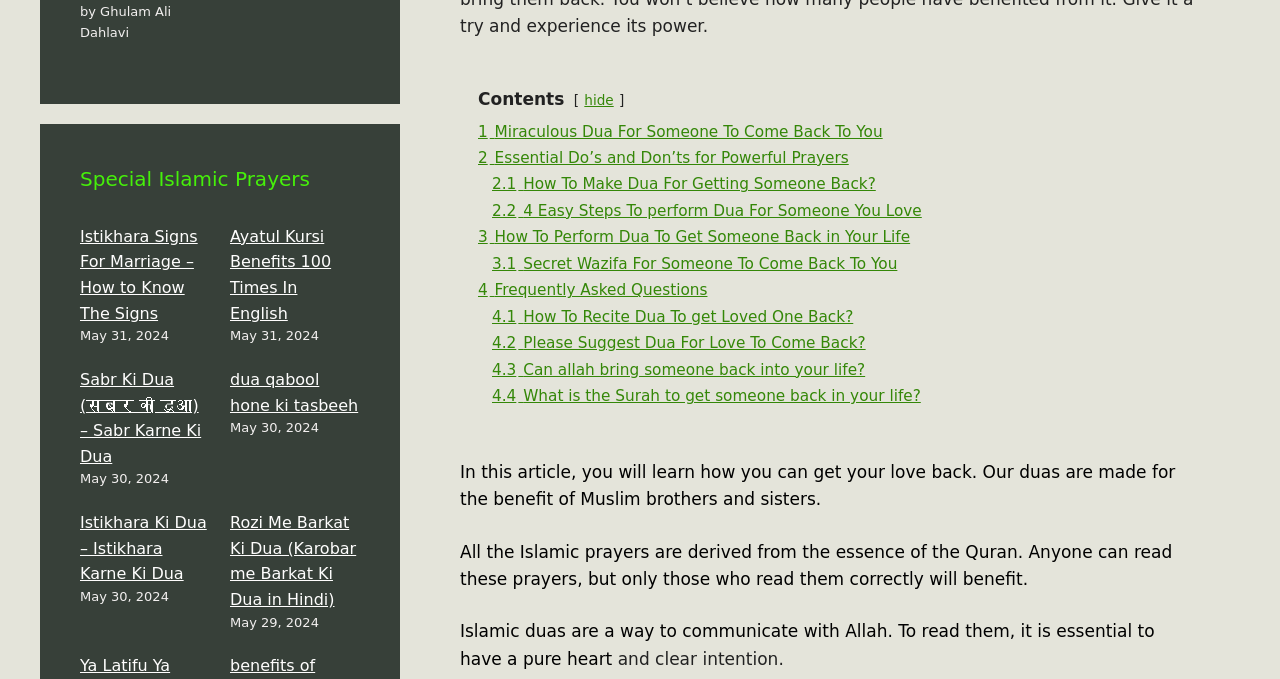Indicate the bounding box coordinates of the element that needs to be clicked to satisfy the following instruction: "Visit the page about 'Istikhara Signs For Marriage – How to Know The Signs'". The coordinates should be four float numbers between 0 and 1, i.e., [left, top, right, bottom].

[0.062, 0.334, 0.154, 0.475]